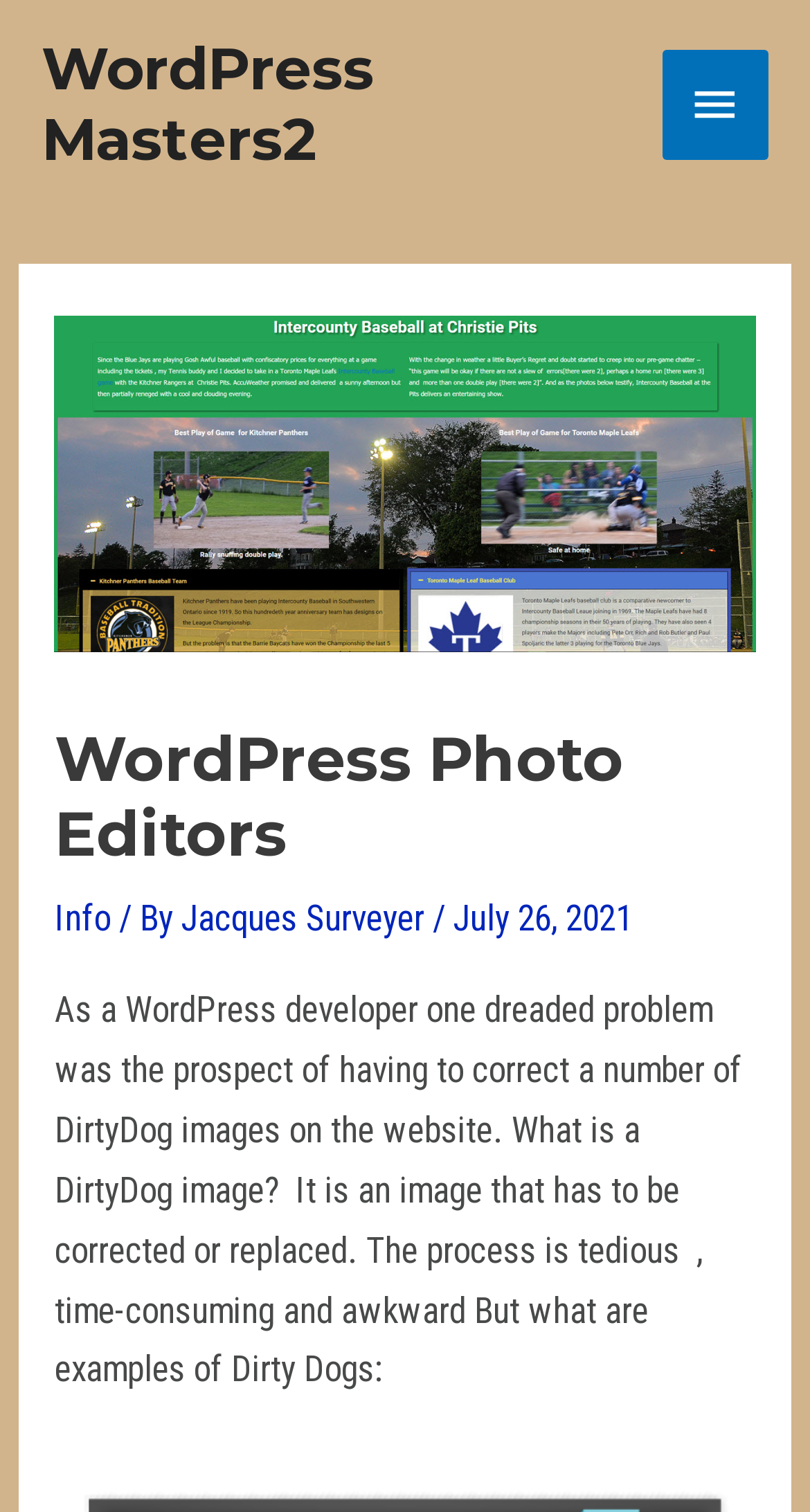What is the date of the latest article?
Please use the visual content to give a single word or phrase answer.

July 26, 2021